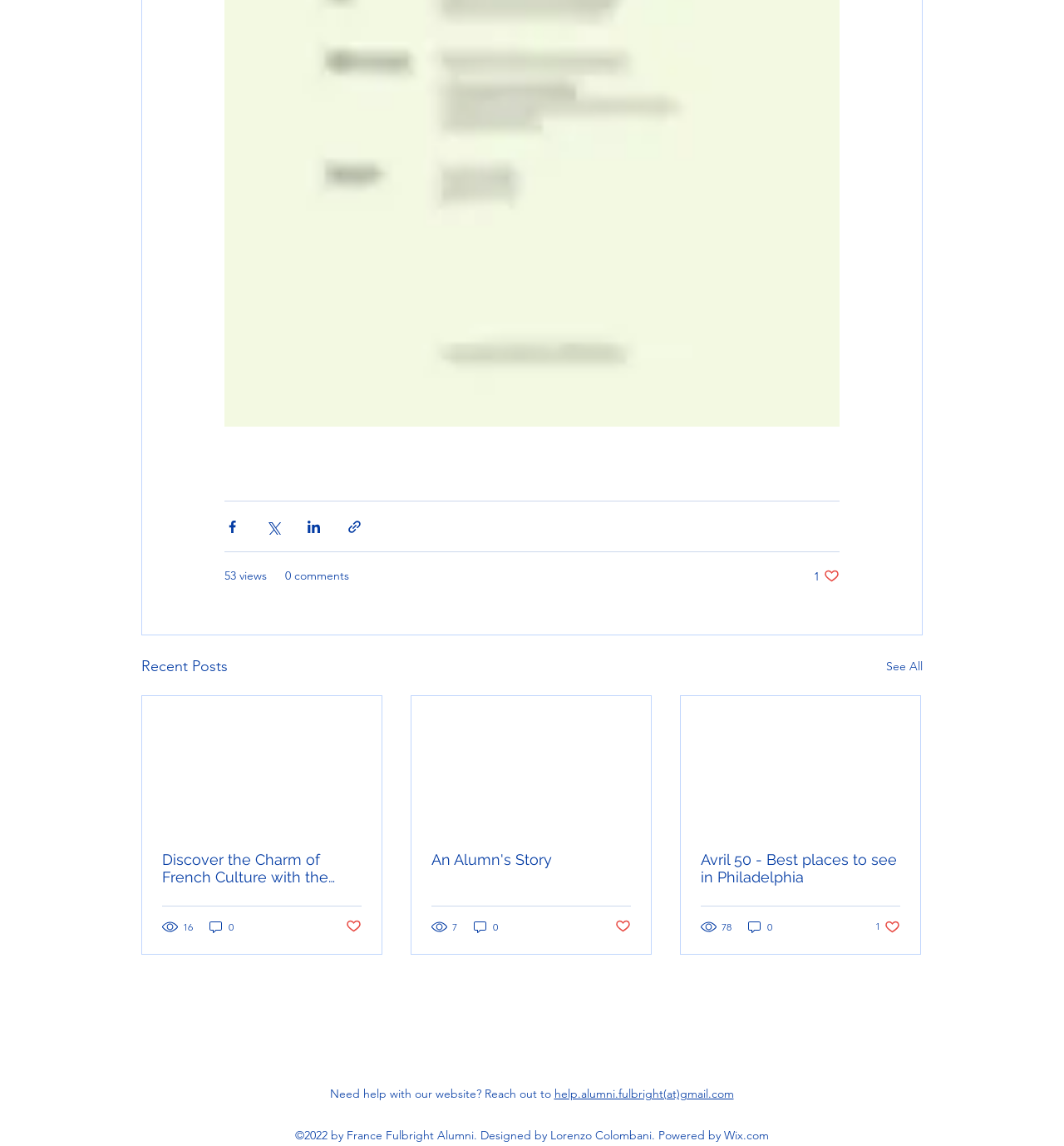Please identify the bounding box coordinates of the area that needs to be clicked to fulfill the following instruction: "Click on 'show' to view the table of contents."

None